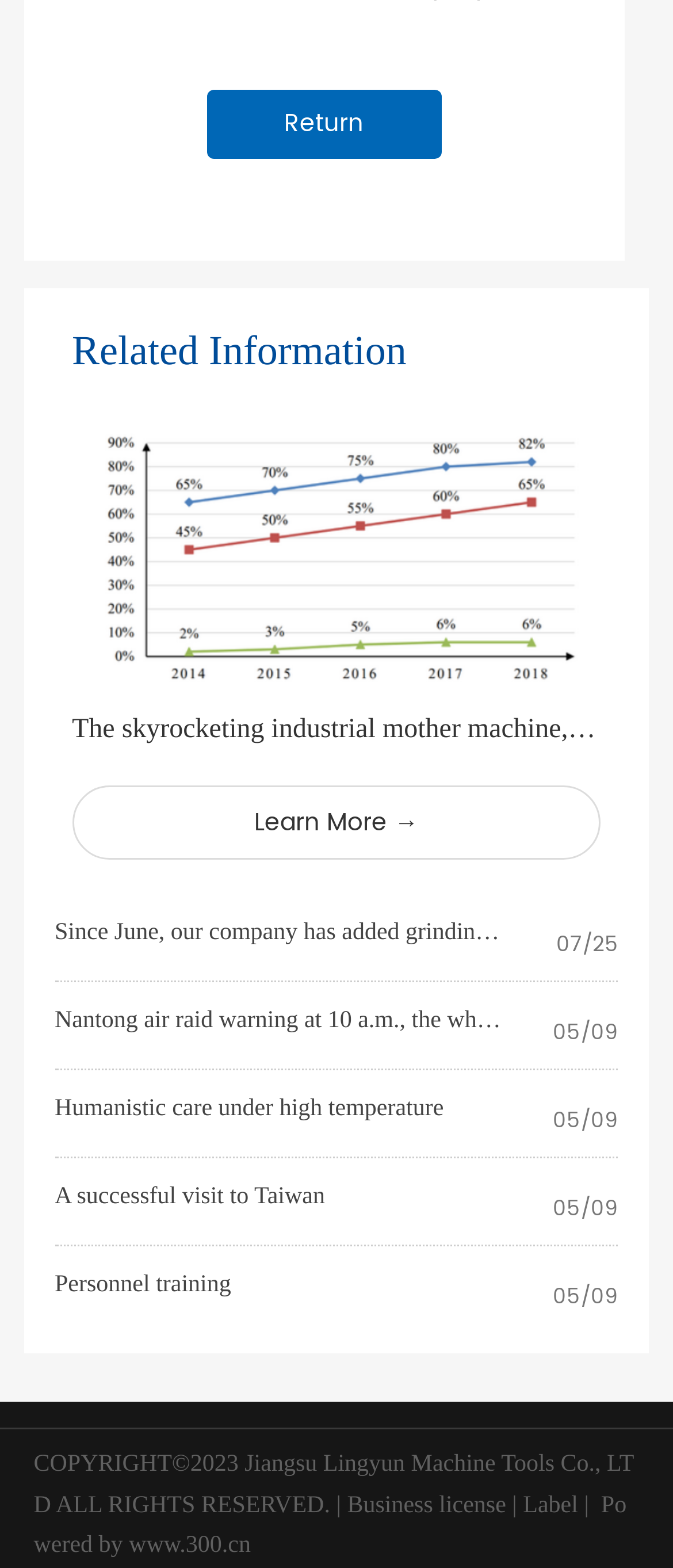Please identify the bounding box coordinates of the element that needs to be clicked to execute the following command: "Click on 'Return'". Provide the bounding box using four float numbers between 0 and 1, formatted as [left, top, right, bottom].

[0.307, 0.057, 0.656, 0.101]